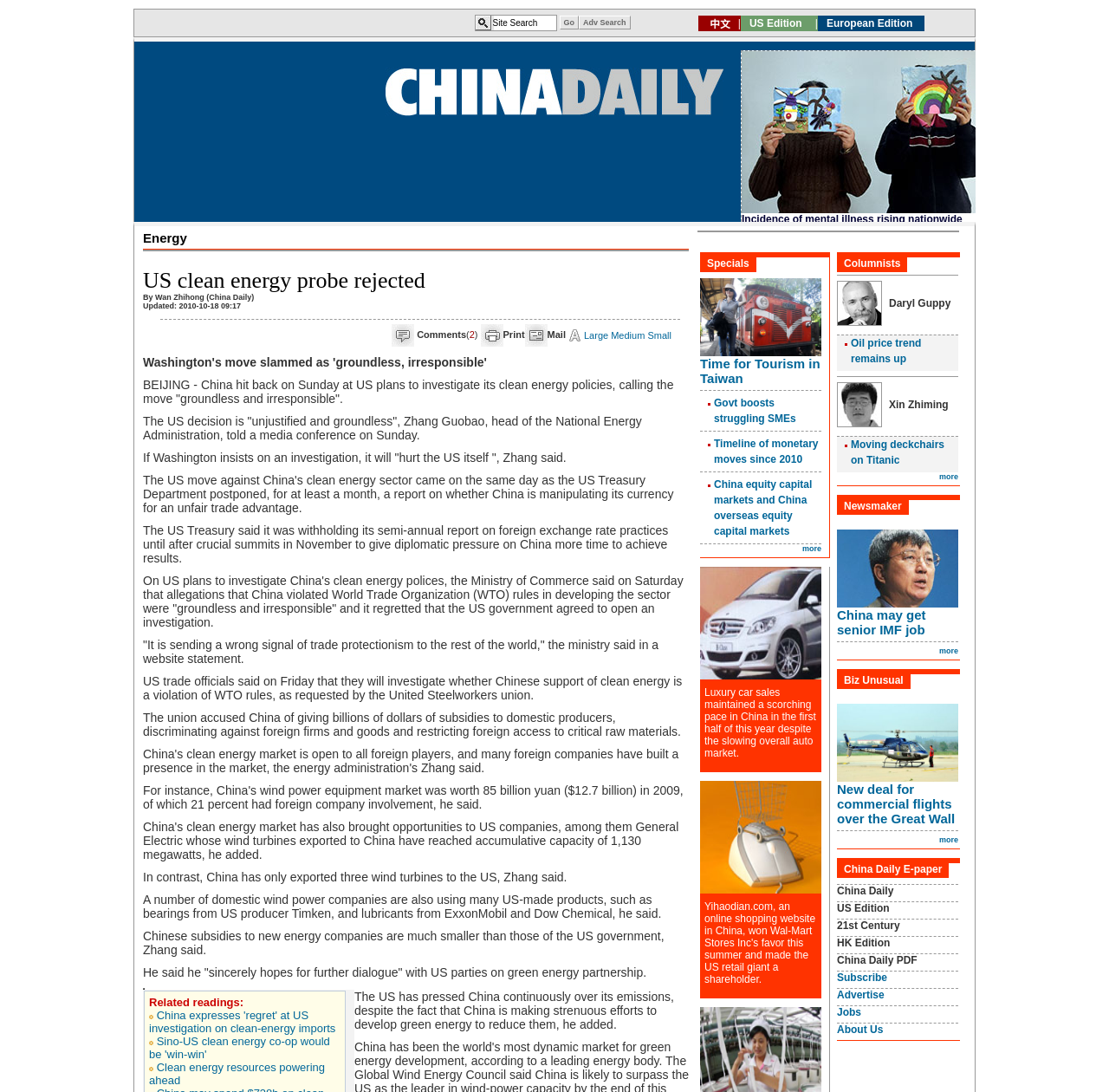Please identify the bounding box coordinates of the clickable element to fulfill the following instruction: "Check for a permit, licence or exemption". The coordinates should be four float numbers between 0 and 1, i.e., [left, top, right, bottom].

None